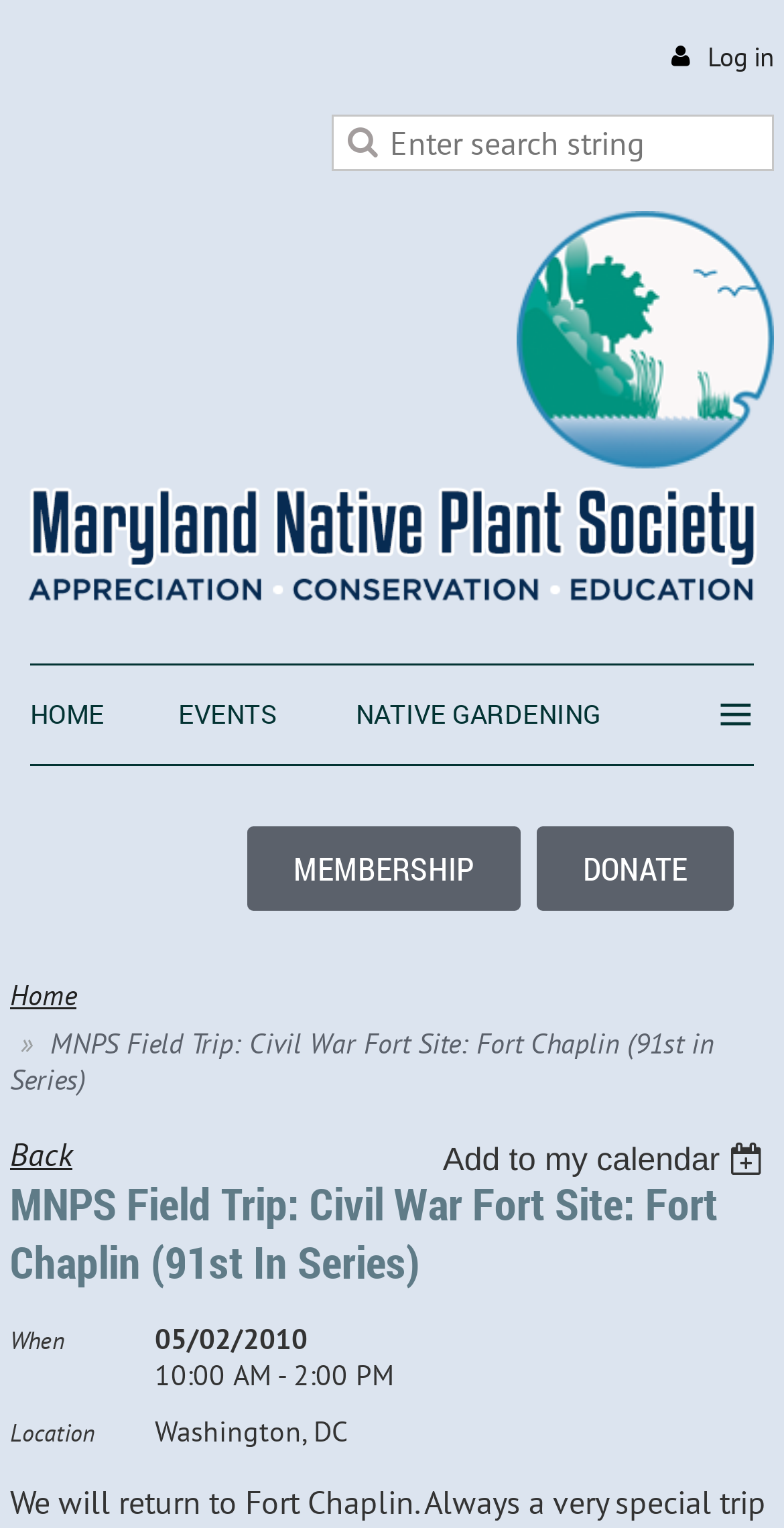Kindly determine the bounding box coordinates of the area that needs to be clicked to fulfill this instruction: "log in".

[0.846, 0.026, 0.987, 0.049]